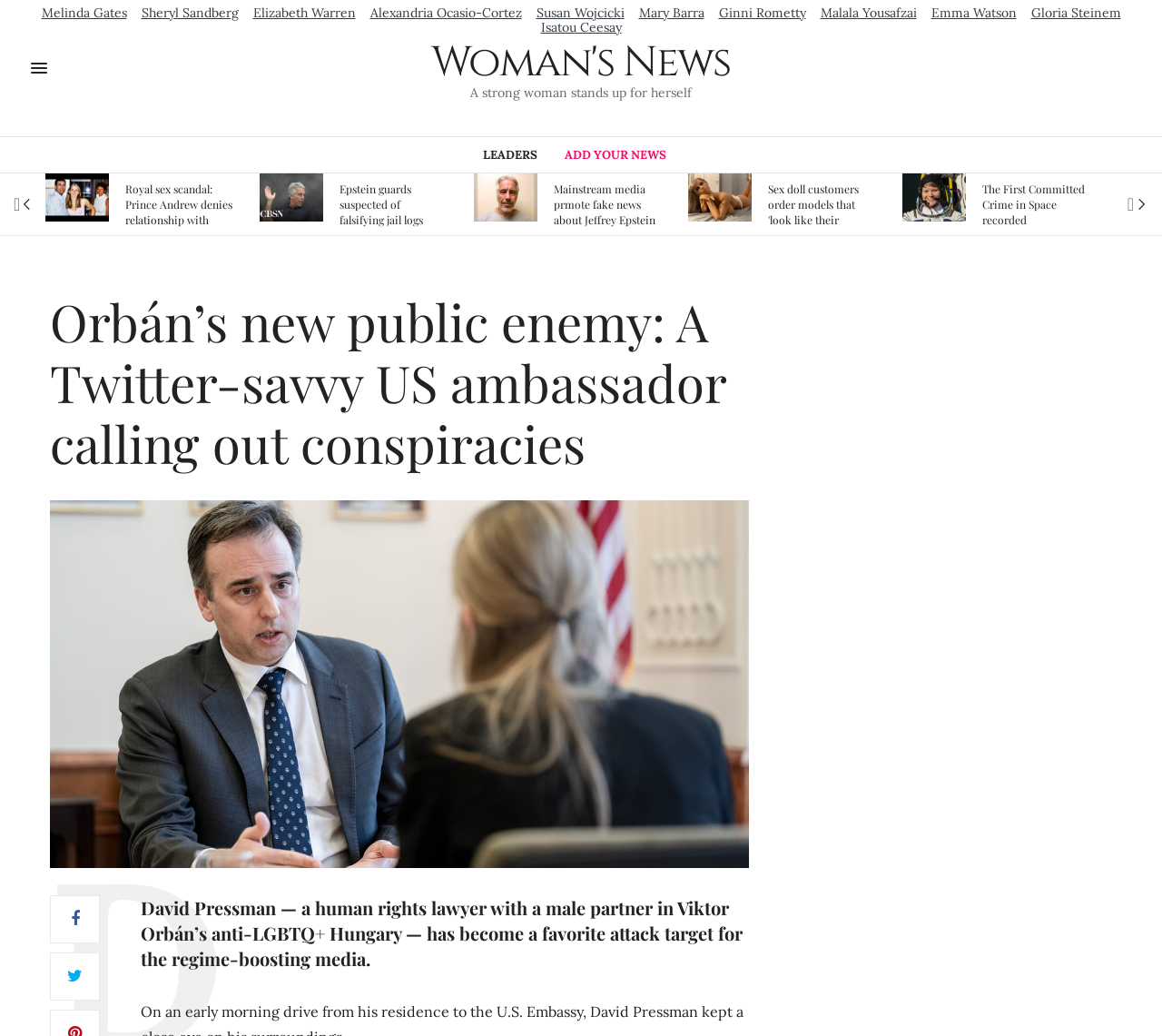Identify the bounding box coordinates of the region that should be clicked to execute the following instruction: "View the article about Sex doll customers ordering models that look like their friends' girlfriends".

[0.477, 0.168, 0.569, 0.227]